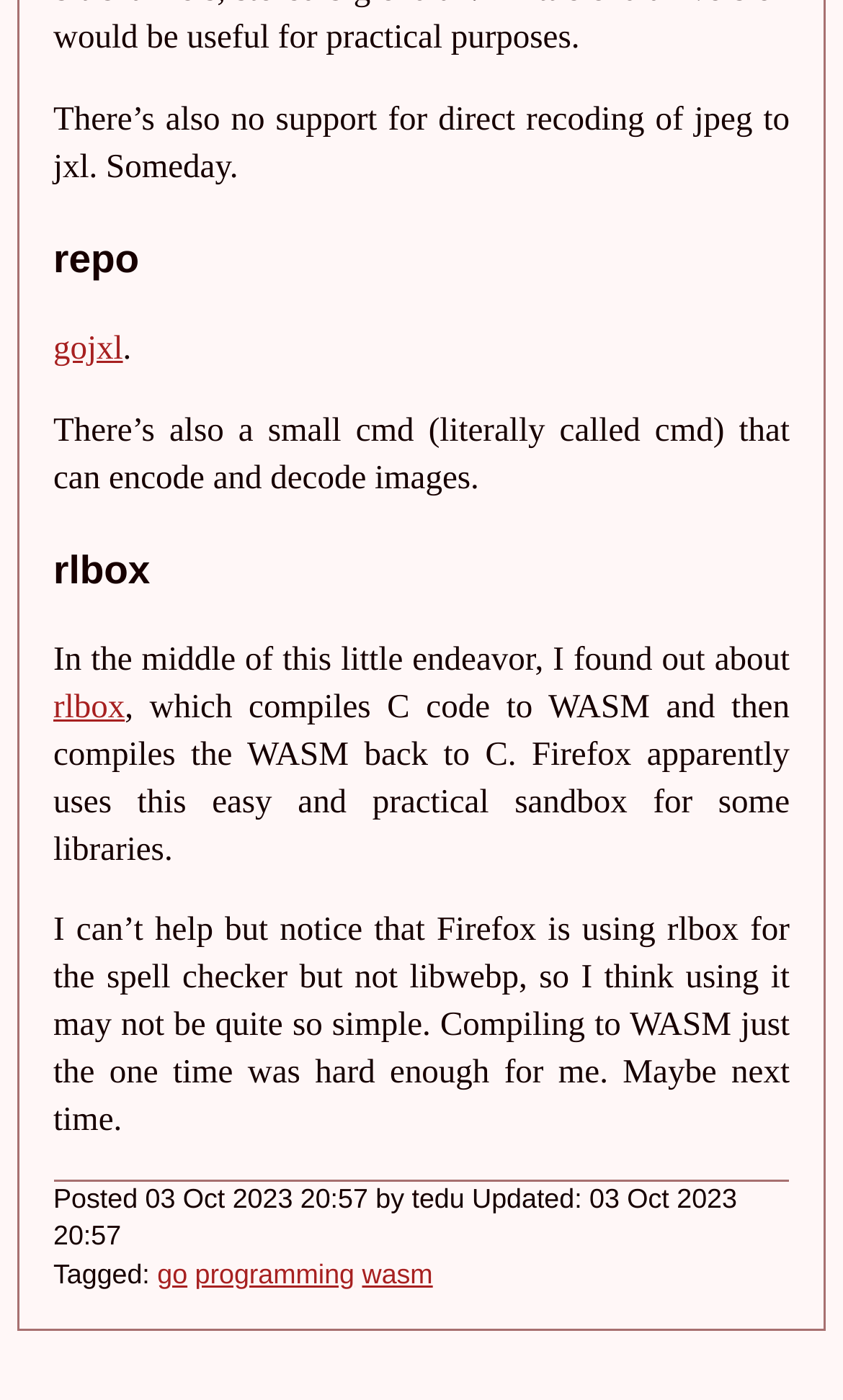Examine the screenshot and answer the question in as much detail as possible: What is rlbox used for?

The question is asking about the purpose of rlbox mentioned on the webpage. By analyzing the StaticText element with the text ', which compiles C code to WASM and then compiles the WASM back to C.', we can infer that rlbox is used for compiling C code to WASM.